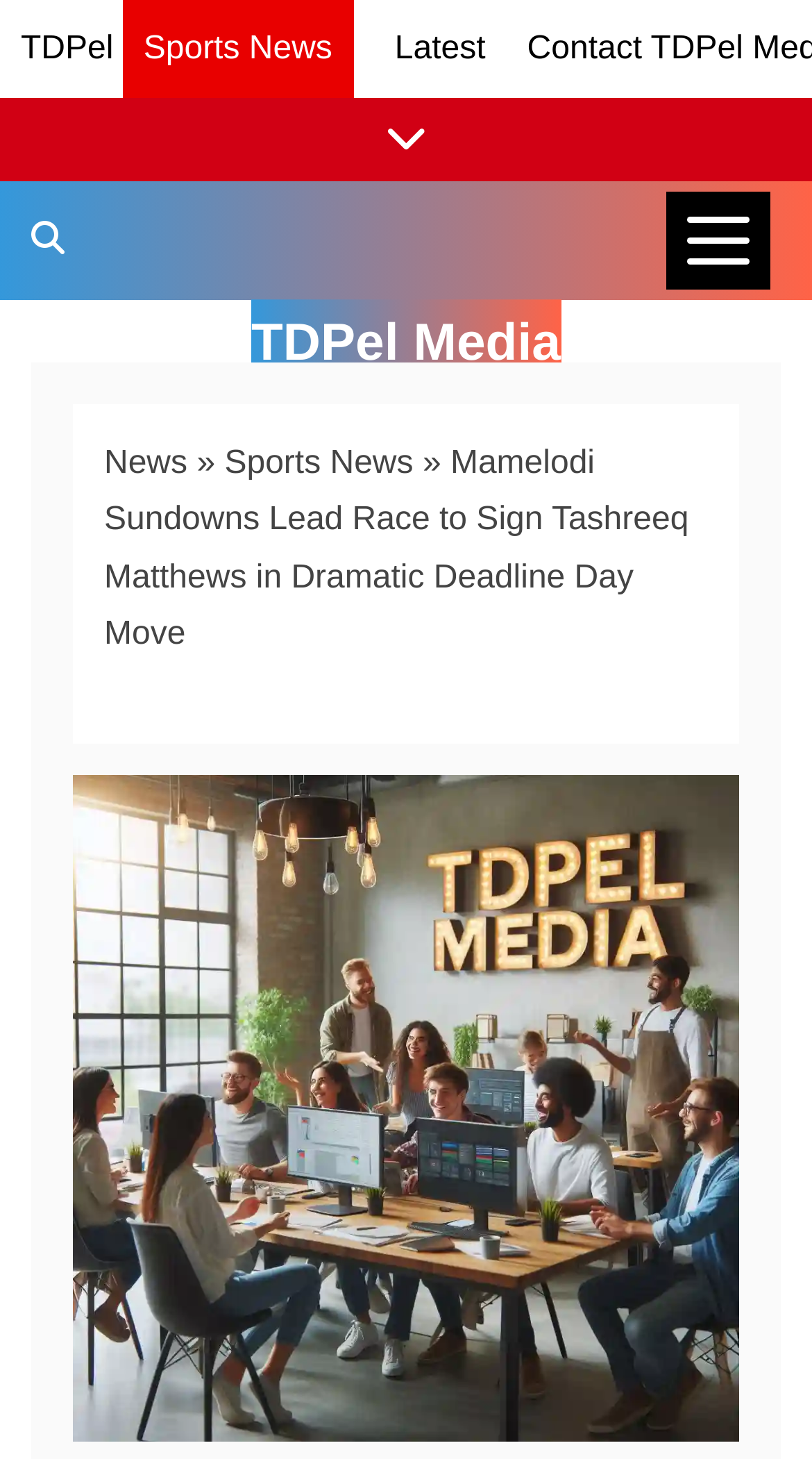Can users show or hide news links?
Kindly give a detailed and elaborate answer to the question.

I found a link with the text 'Show/Hide News Links' which suggests that users have the option to show or hide news links on the page.